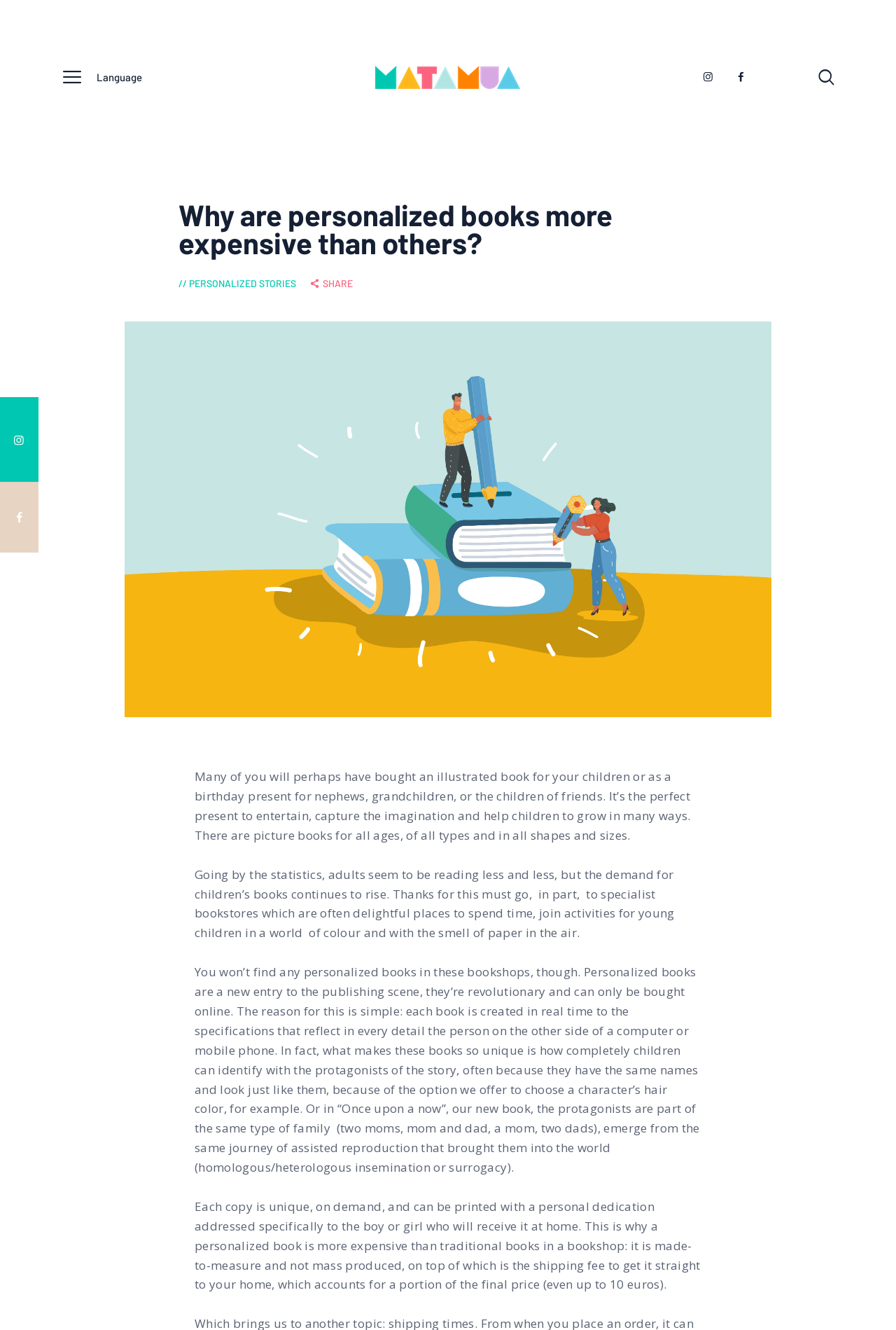Provide the bounding box coordinates of the UI element this sentence describes: "Personalized stories".

[0.211, 0.209, 0.33, 0.218]